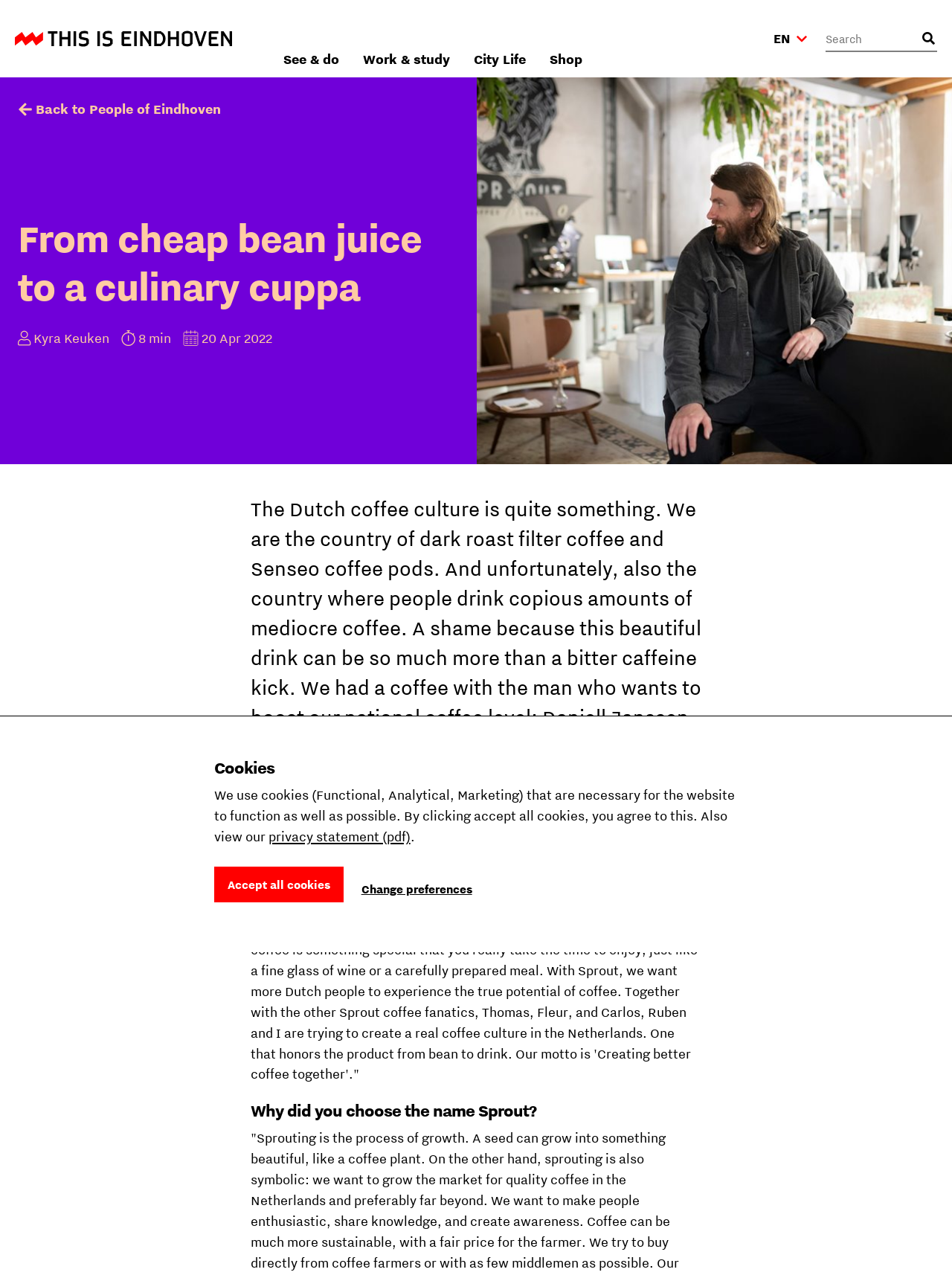Determine the bounding box coordinates of the region I should click to achieve the following instruction: "Go to the home page". Ensure the bounding box coordinates are four float numbers between 0 and 1, i.e., [left, top, right, bottom].

None